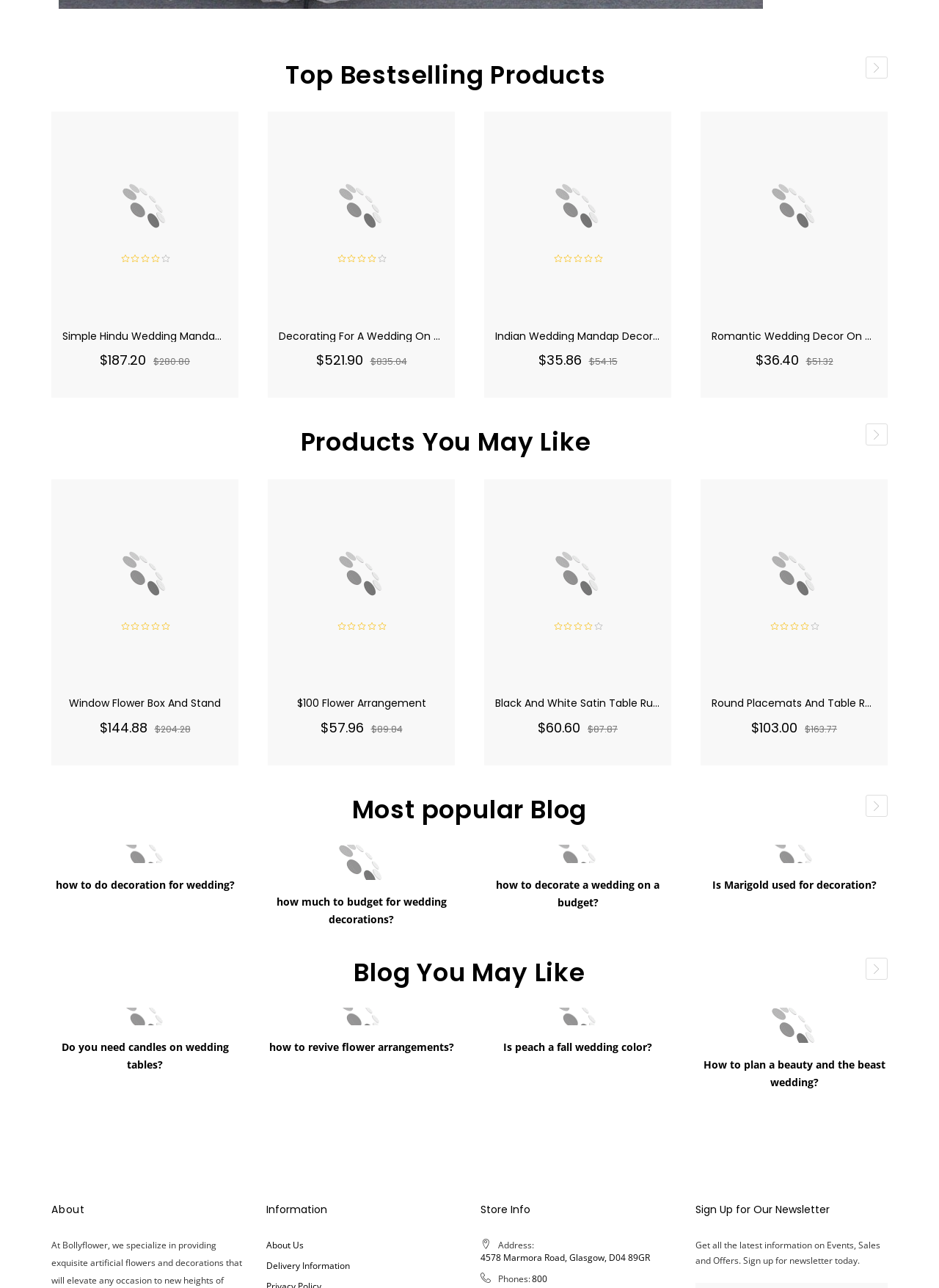What is the function of the button with the text ''? Examine the screenshot and reply using just one word or a brief phrase.

Unknown